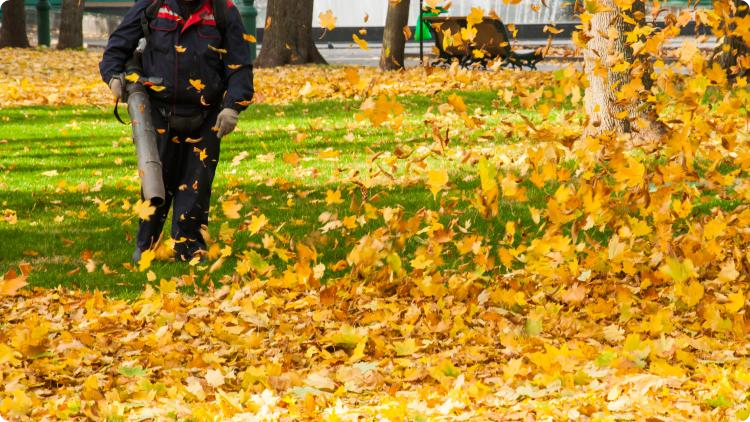Give a short answer to this question using one word or a phrase:
What is the person wearing?

Protective gear